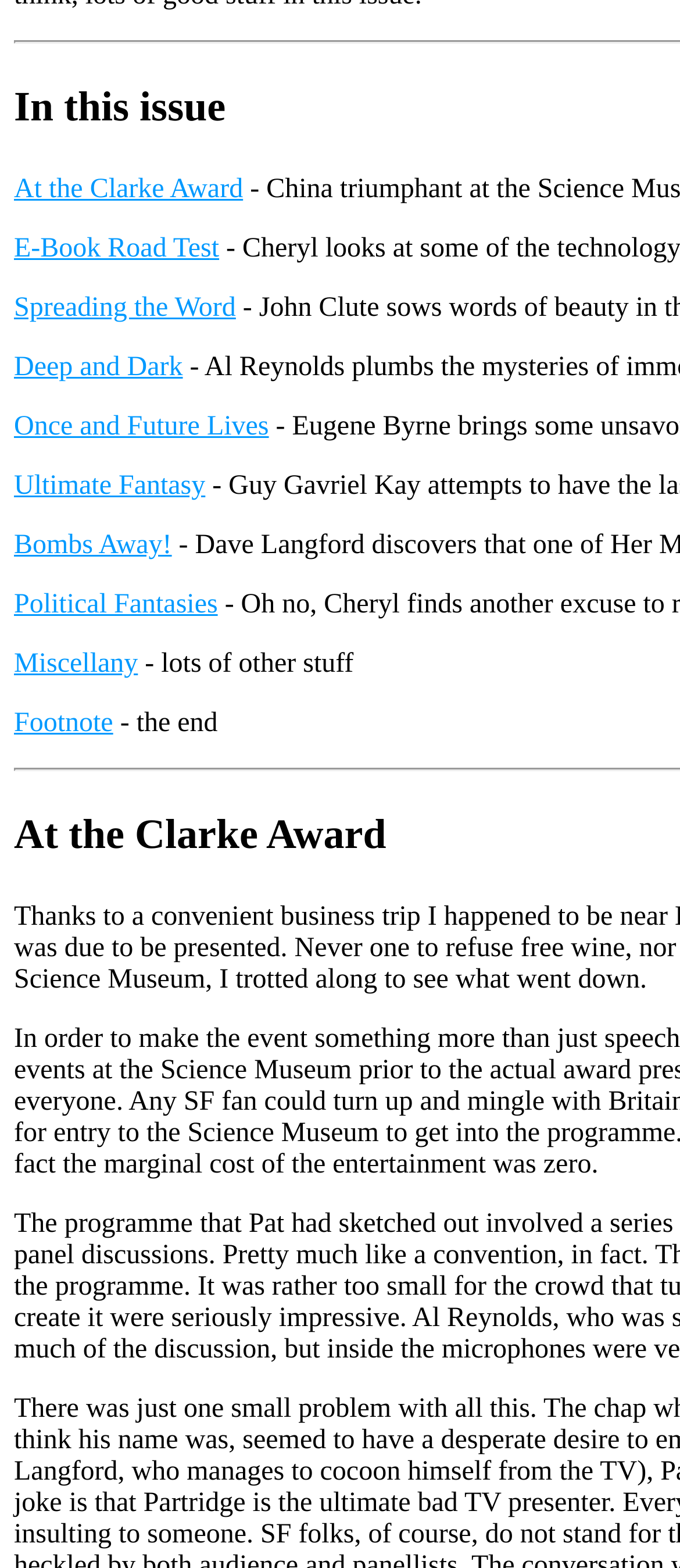Calculate the bounding box coordinates of the UI element given the description: "Once and Future Lives".

[0.021, 0.263, 0.395, 0.282]